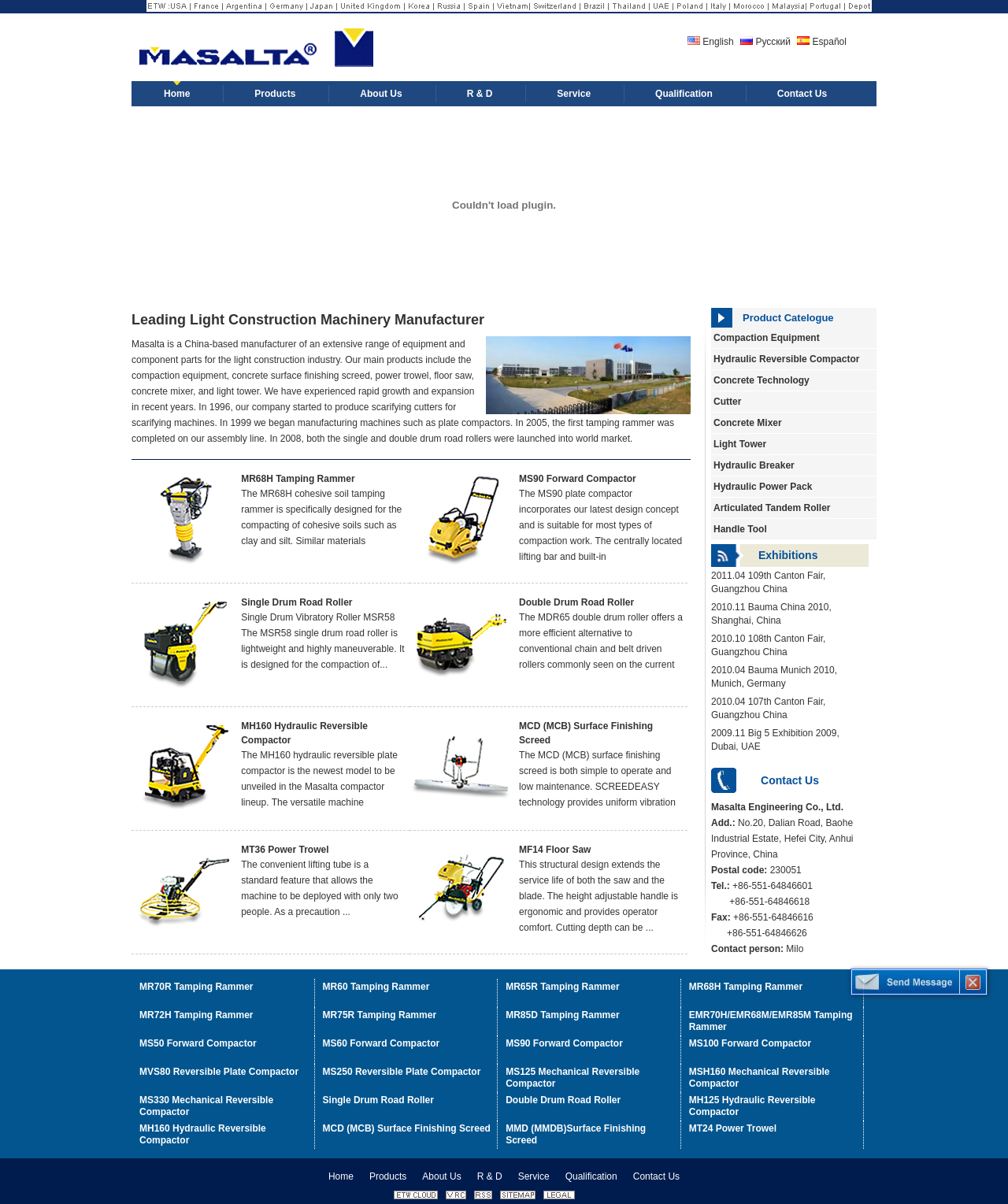What is the company name?
Using the image as a reference, give an elaborate response to the question.

I found the company name by looking at the static text element with the content 'Masalta Engineering Co., Ltd.' which is located at the bottom of the webpage.